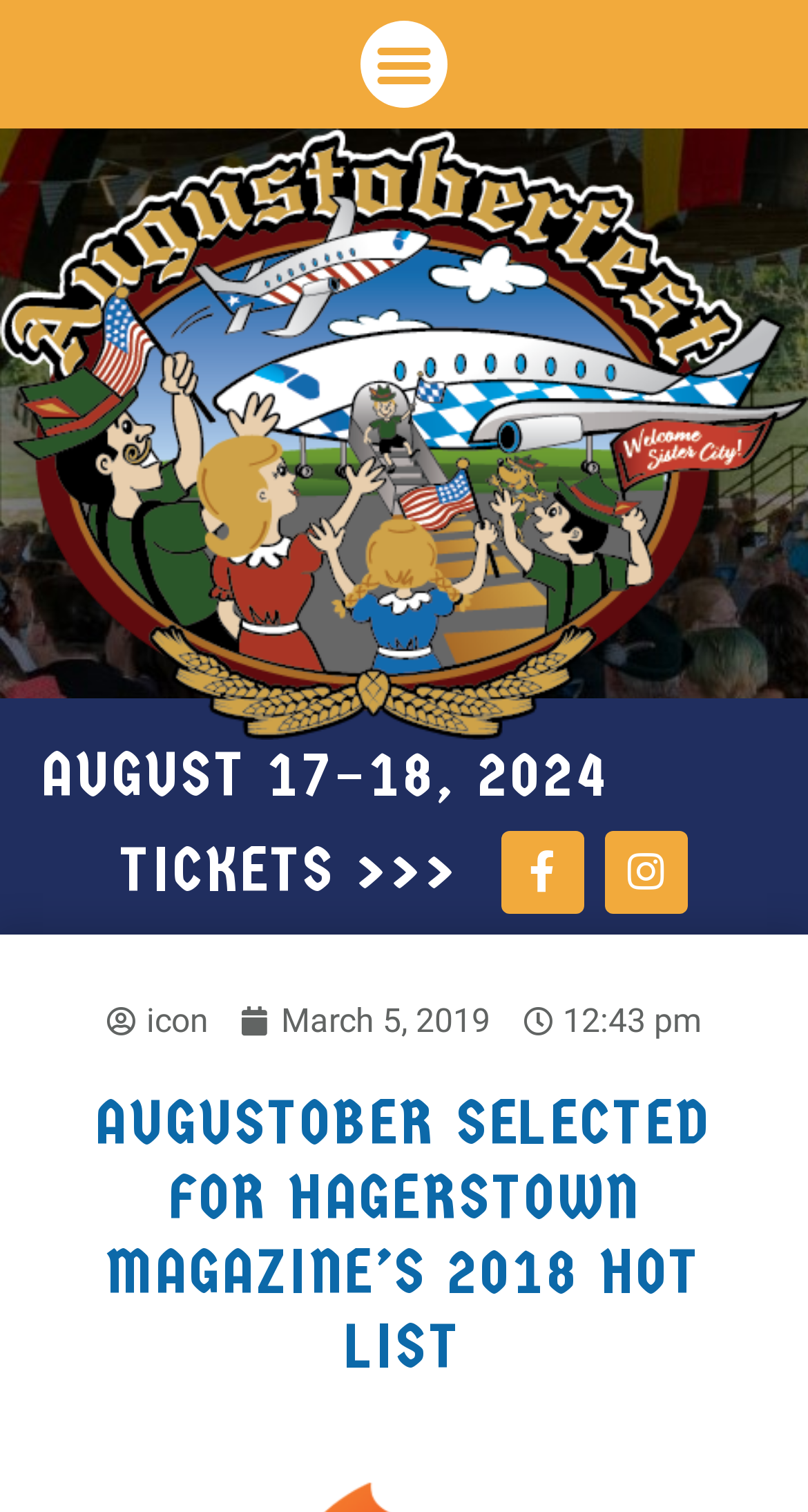Please answer the following question as detailed as possible based on the image: 
How many social media links are there?

I counted the number of social media links by looking at the link elements with the content 'Facebook-f', 'Instagram', and 'icon'. These links are located at the top of the webpage.